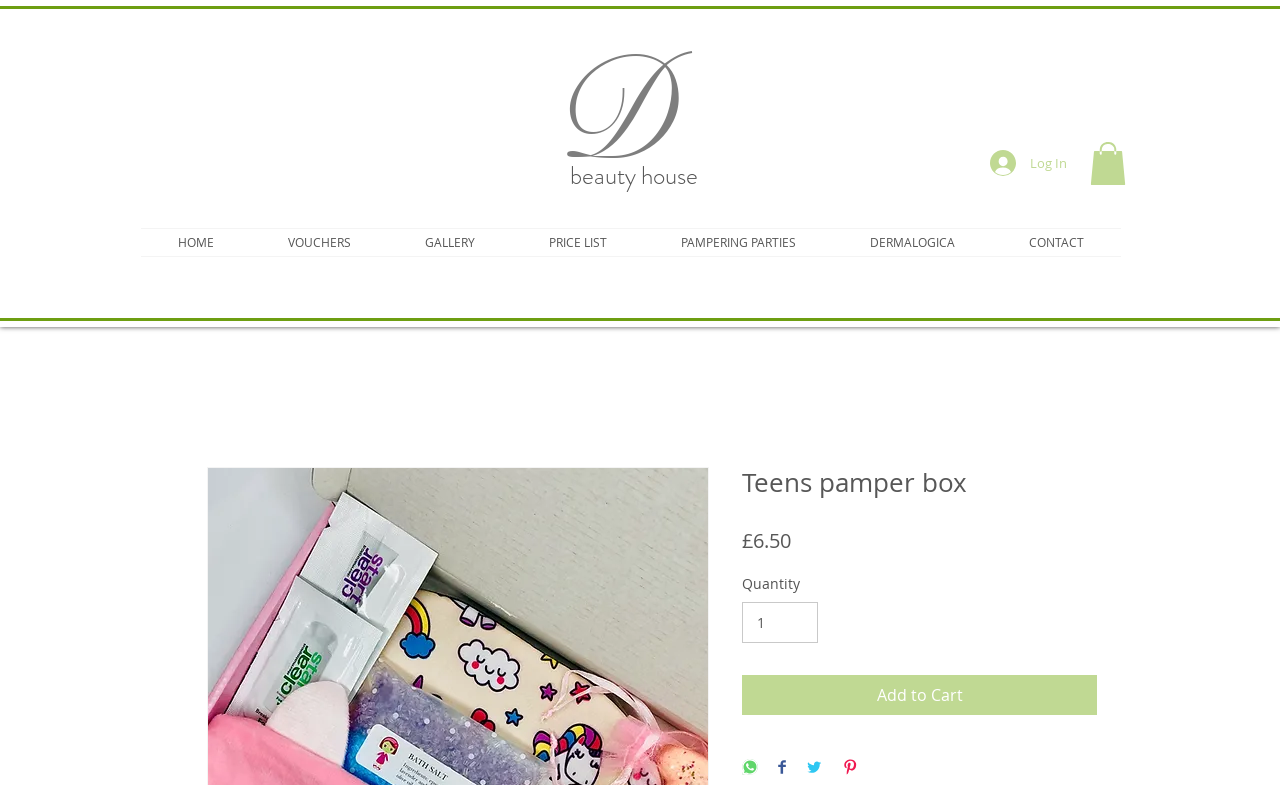Generate a comprehensive description of the webpage.

This webpage is about a "Teens pamper box" product from "dbhouse" beauty house. At the top, there are two headings: "D" and "beauty house". Below them, there is a "Log In" button with an image, and another button with an image. 

On the left side, there is a navigation menu with links to "HOME", "VOUCHERS", "GALLERY", "PRICE LIST", "PAMPERING PARTIES", "DERMALOGICA", and "CONTACT". 

The main content of the page is about the "Teens pamper box" product. There is a heading with the product name, followed by the price "£6.50" and a label "Price". Below them, there is a "Quantity" label and a spin button to select the quantity. 

There are three buttons: "Add to Cart", "Share on WhatsApp", "Share on Facebook", "Share on Twitter", and "Pin on Pinterest", each with an image. The "Add to Cart" button is prominent, indicating that it's a call-to-action.